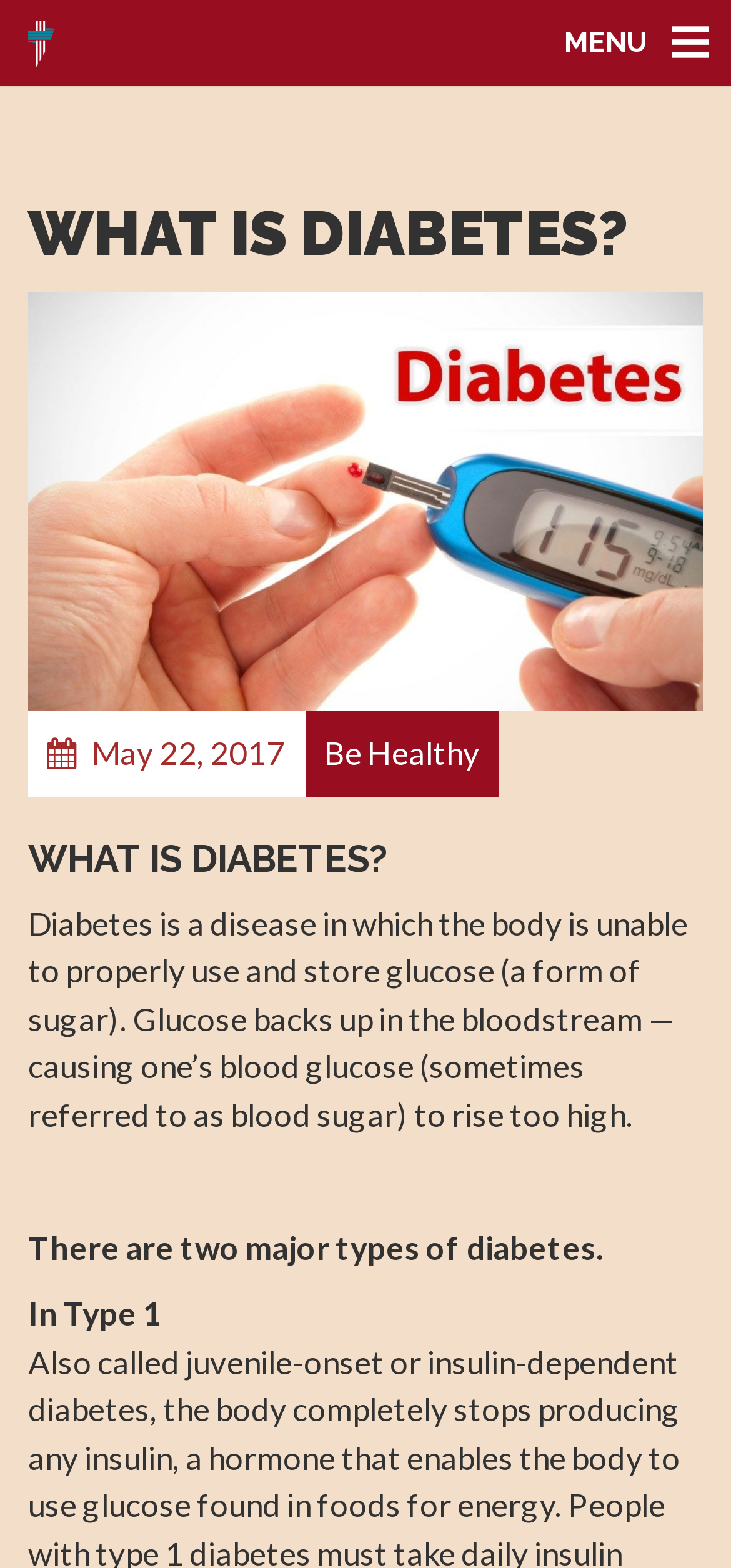What is the date mentioned on this webpage?
Based on the visual details in the image, please answer the question thoroughly.

The date 'May 22, 2017' is mentioned on the webpage, which is likely the publication or update date of the article.